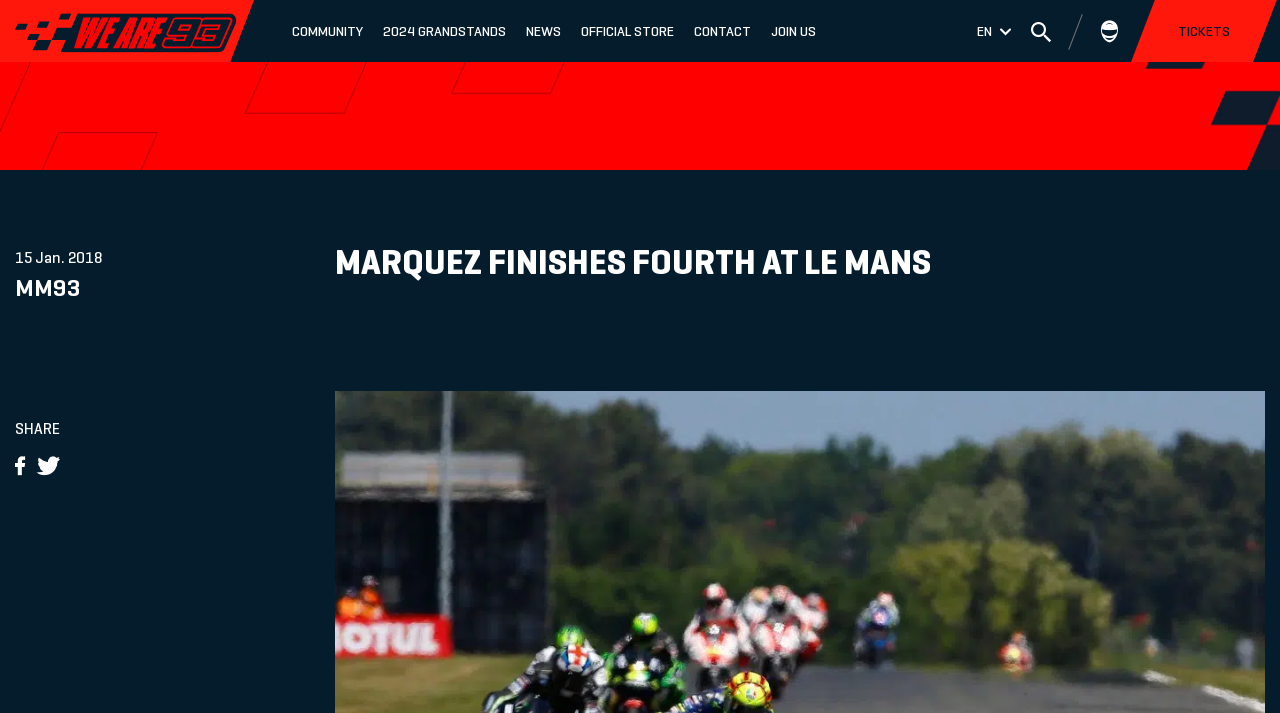Extract the bounding box of the UI element described as: "Community".

[0.22, 0.0, 0.291, 0.086]